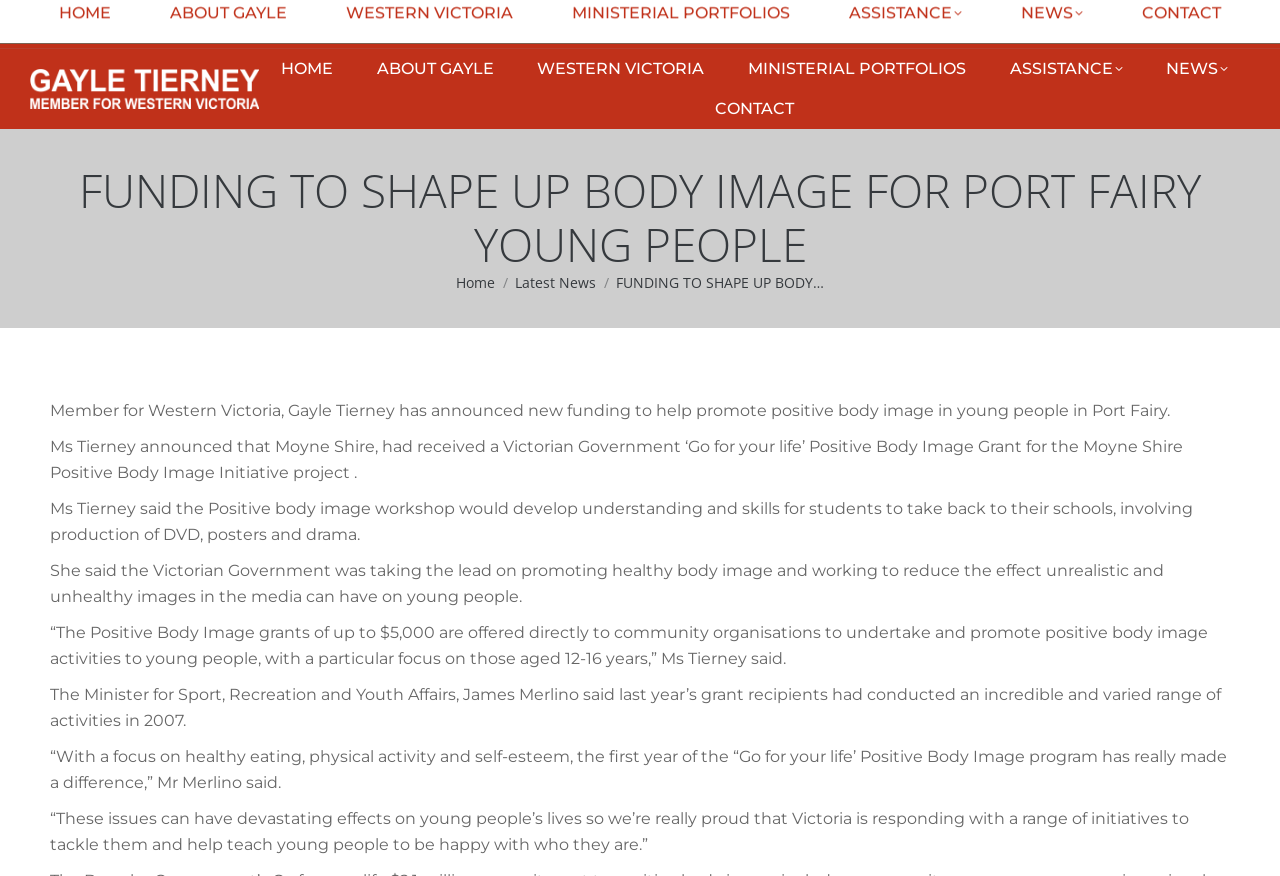Locate the bounding box coordinates of the element I should click to achieve the following instruction: "Open Facebook page".

[0.023, 0.013, 0.044, 0.042]